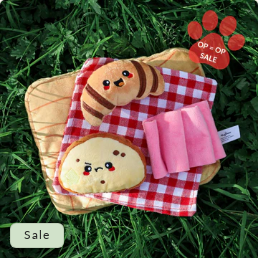What is displayed prominently in the corner of the image?
Refer to the image and provide a one-word or short phrase answer.

Sale tag